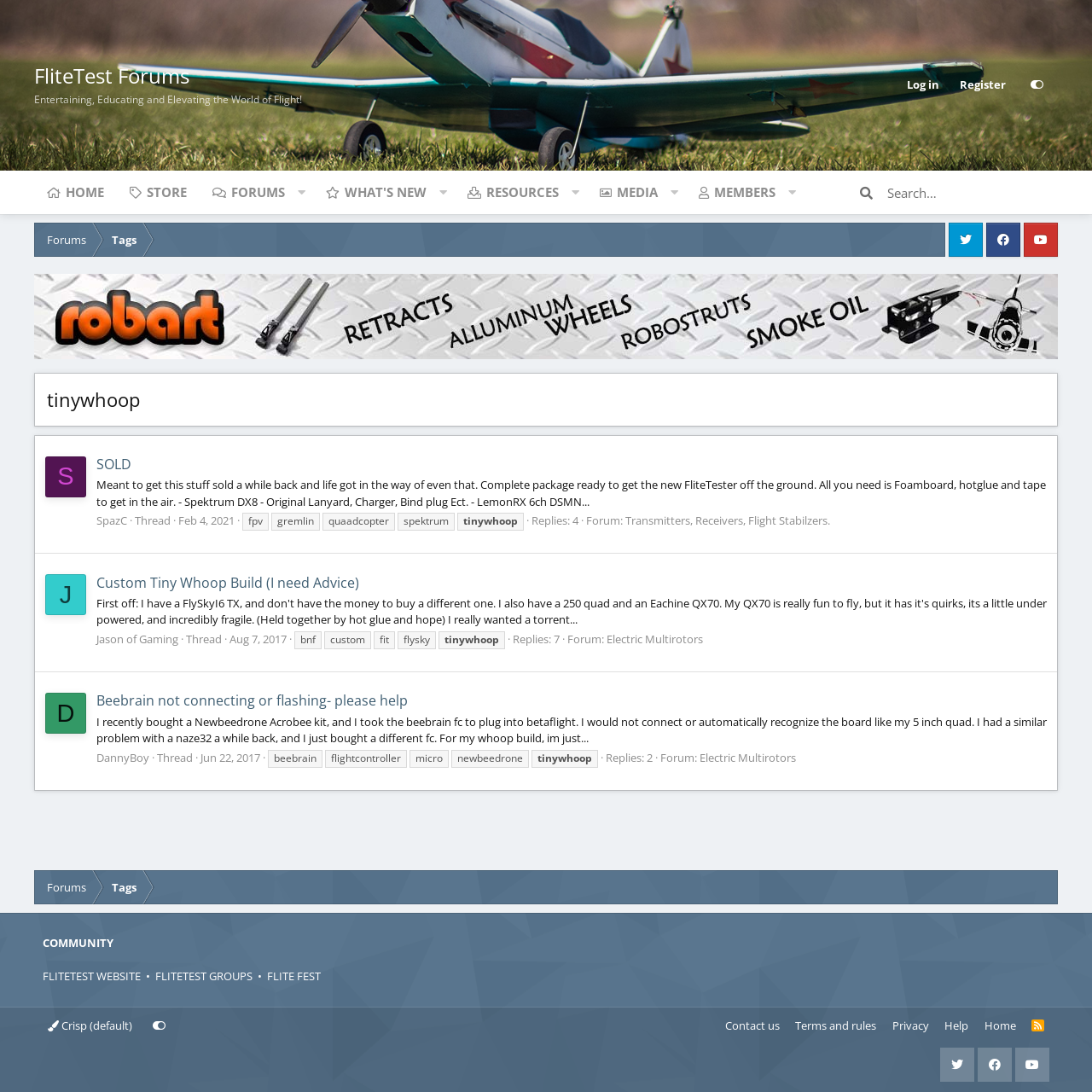What is the purpose of the search box?
Ensure your answer is thorough and detailed.

The search box is located at the top right of the webpage, and it allows users to search for specific topics or keywords within the forum. This is a common feature in online forums, allowing users to quickly find relevant information.